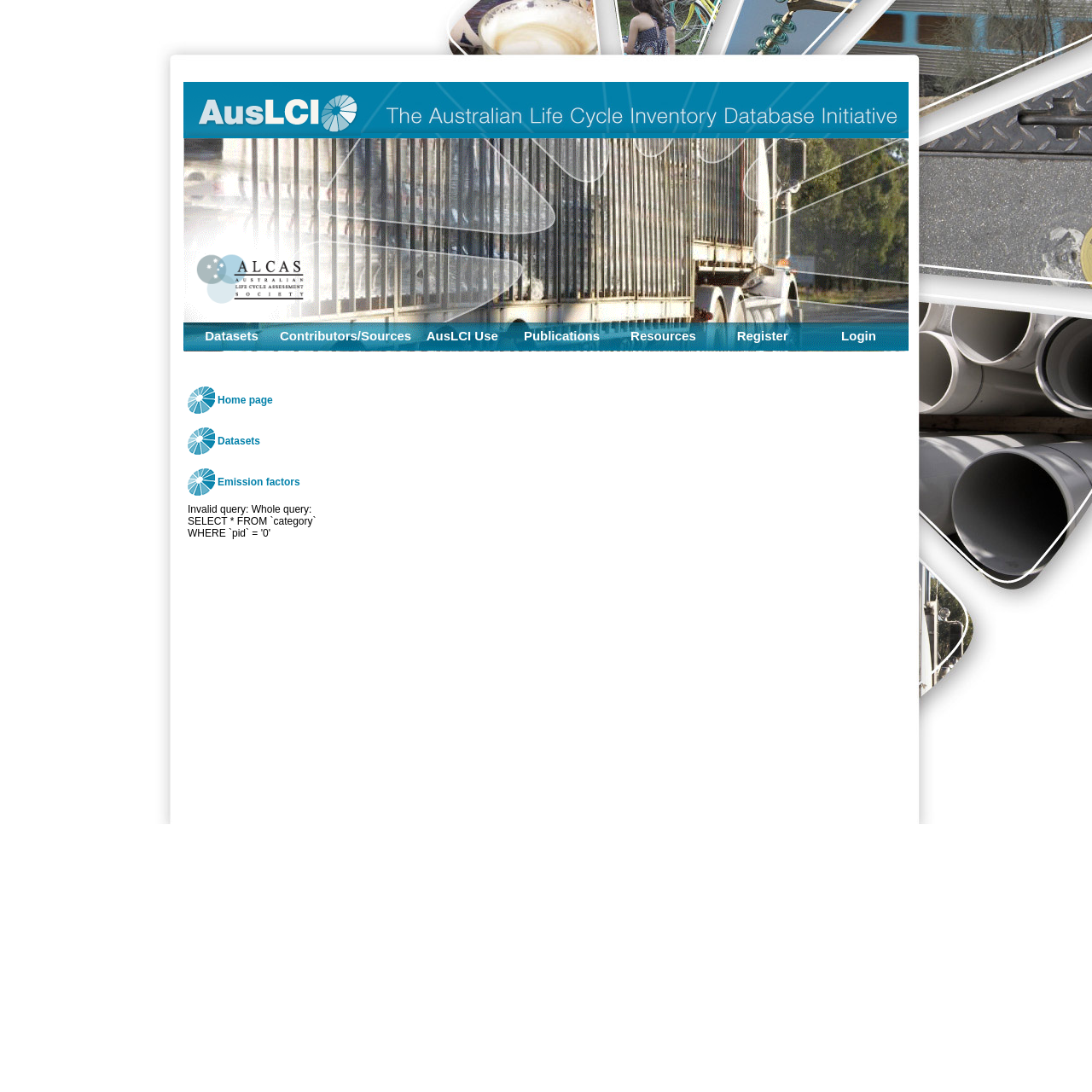Given the webpage screenshot and the description, determine the bounding box coordinates (top-left x, top-left y, bottom-right x, bottom-right y) that define the location of the UI element matching this description: Login

[0.745, 0.3, 0.827, 0.314]